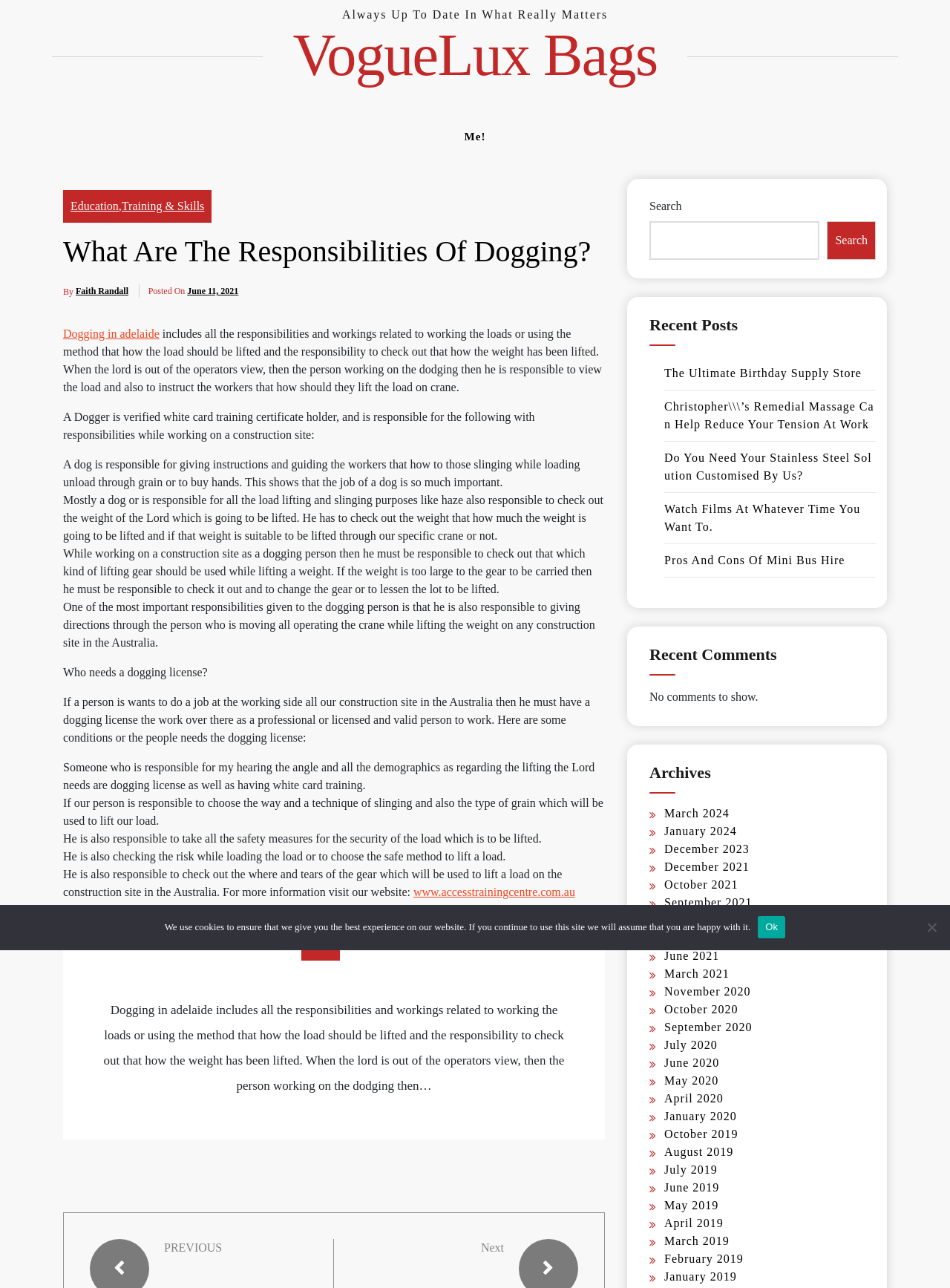What is the purpose of a dogger?
Carefully analyze the image and provide a thorough answer to the question.

According to the webpage content, a dogger is responsible for giving instructions and guiding workers on how to sling and lift loads, which is an important part of their job.